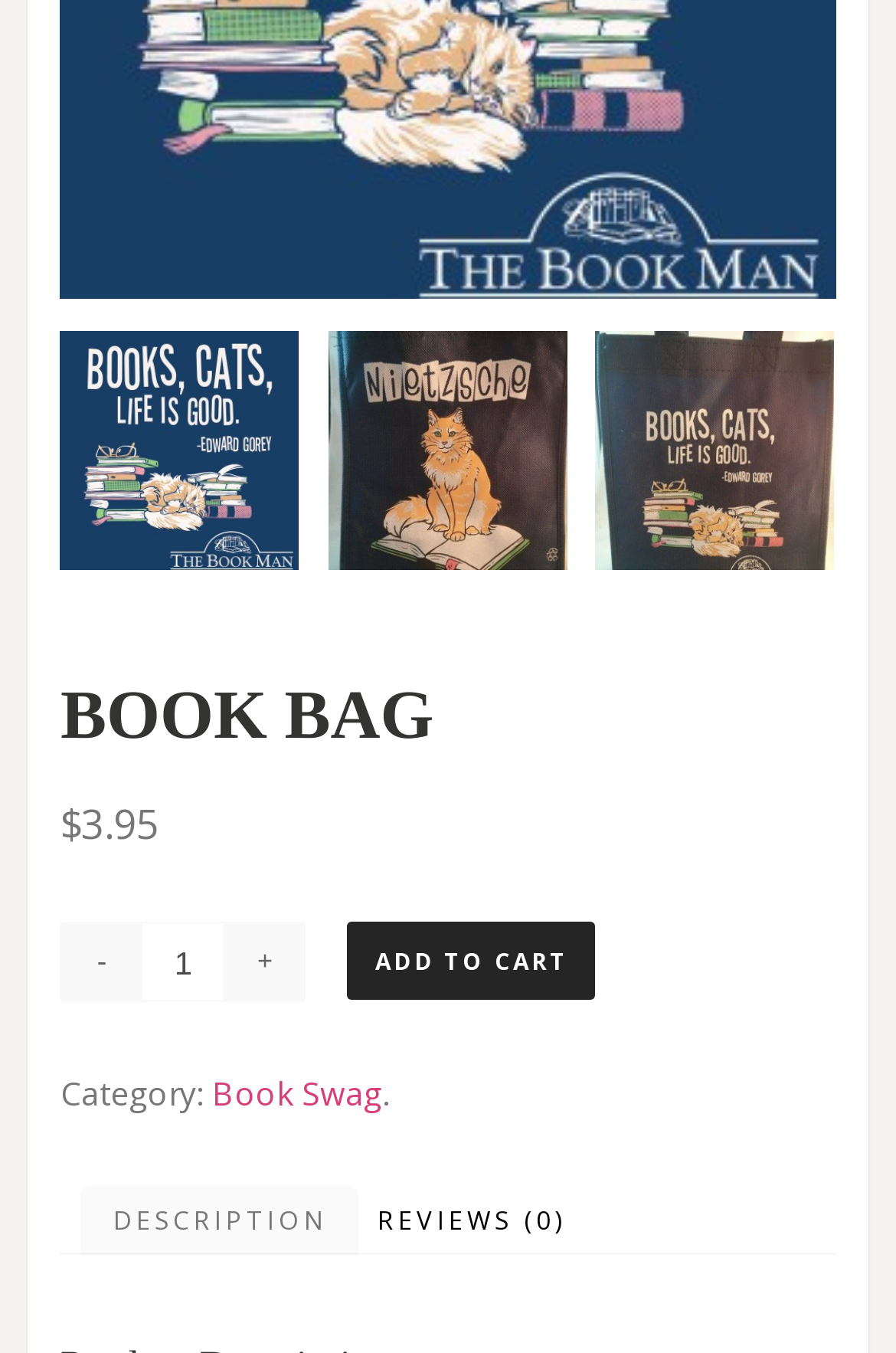Based on the element description: "Book Swag", identify the bounding box coordinates for this UI element. The coordinates must be four float numbers between 0 and 1, listed as [left, top, right, bottom].

[0.237, 0.792, 0.427, 0.825]